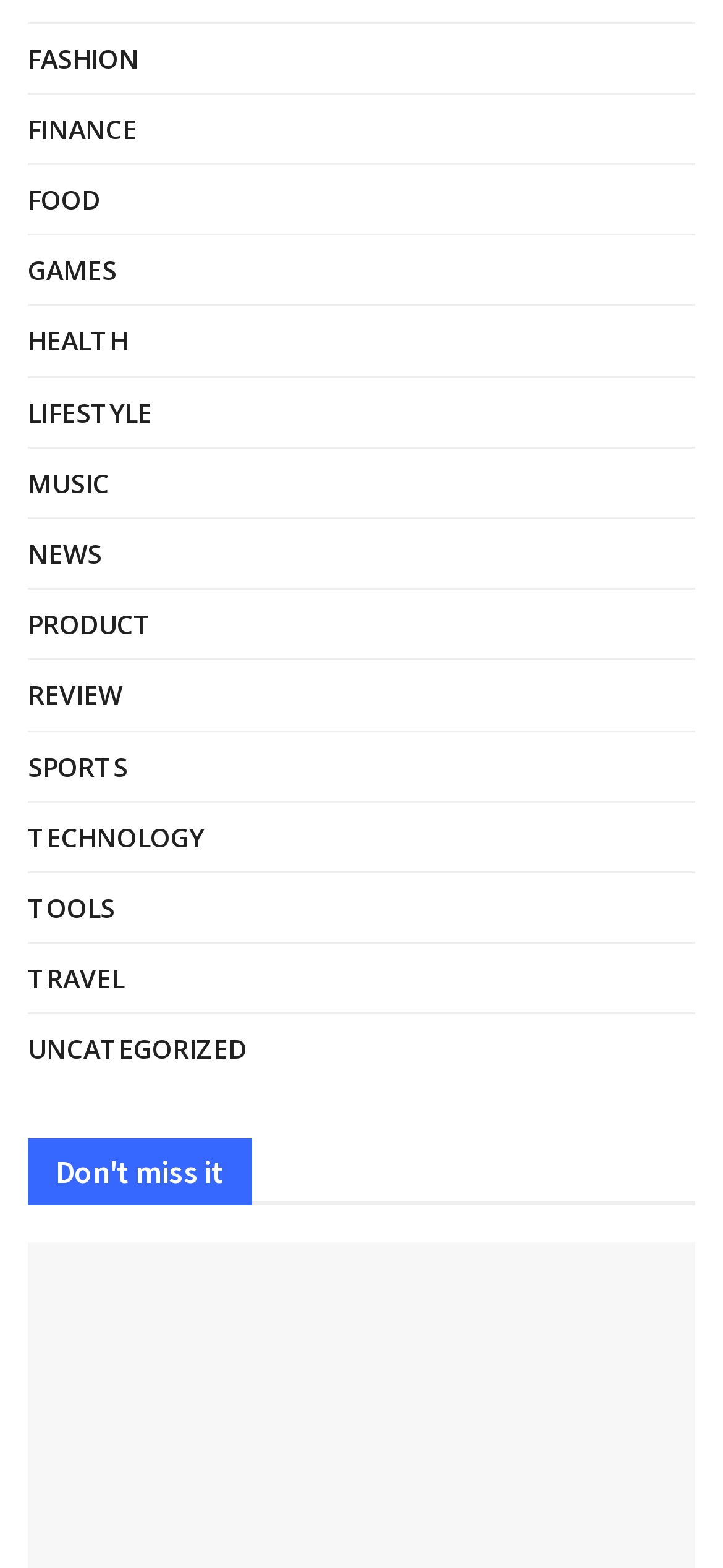Locate the bounding box coordinates of the element that should be clicked to fulfill the instruction: "Click on FASHION".

[0.038, 0.022, 0.192, 0.052]